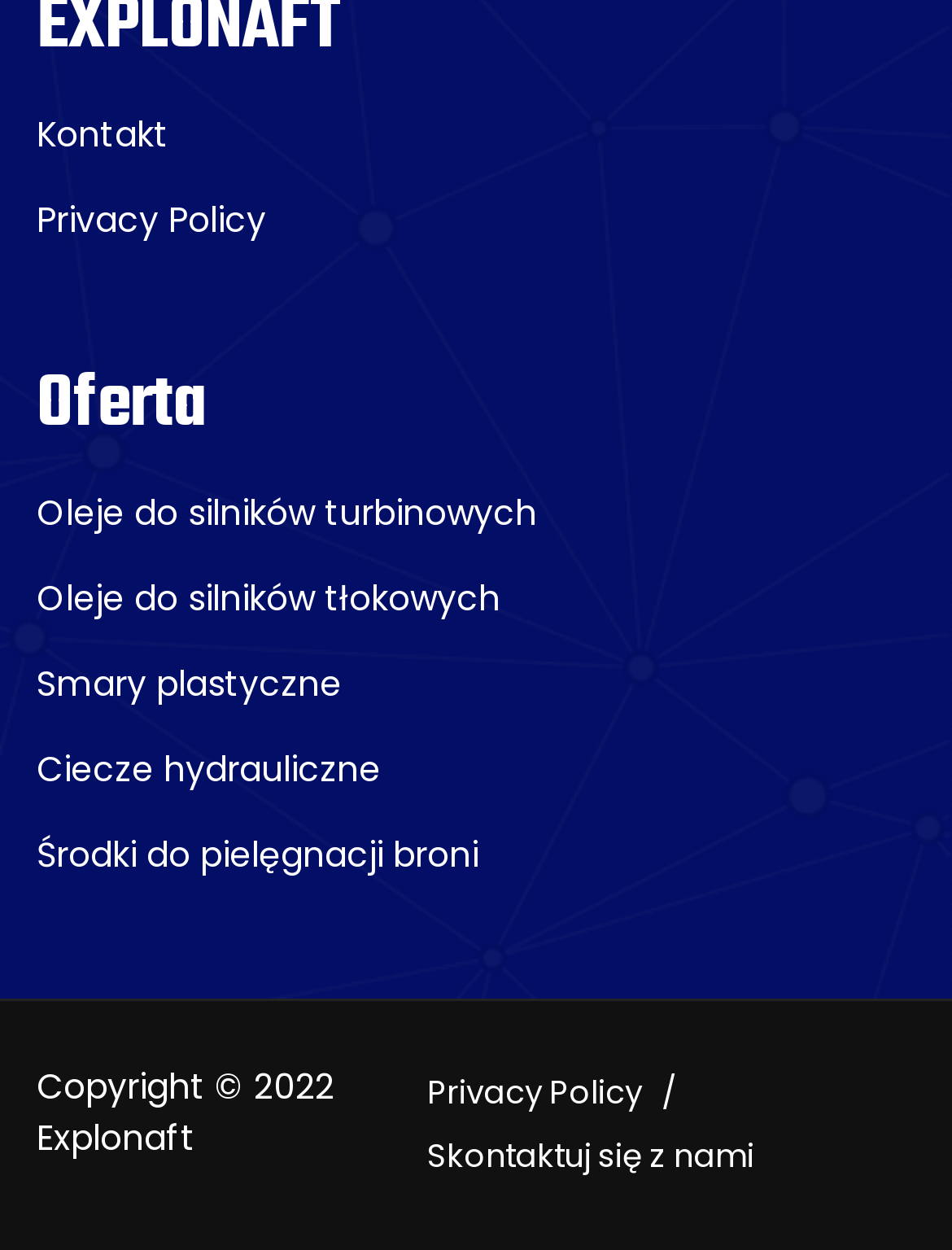Answer this question using a single word or a brief phrase:
How can I contact the company?

Skontaktuj się z nami